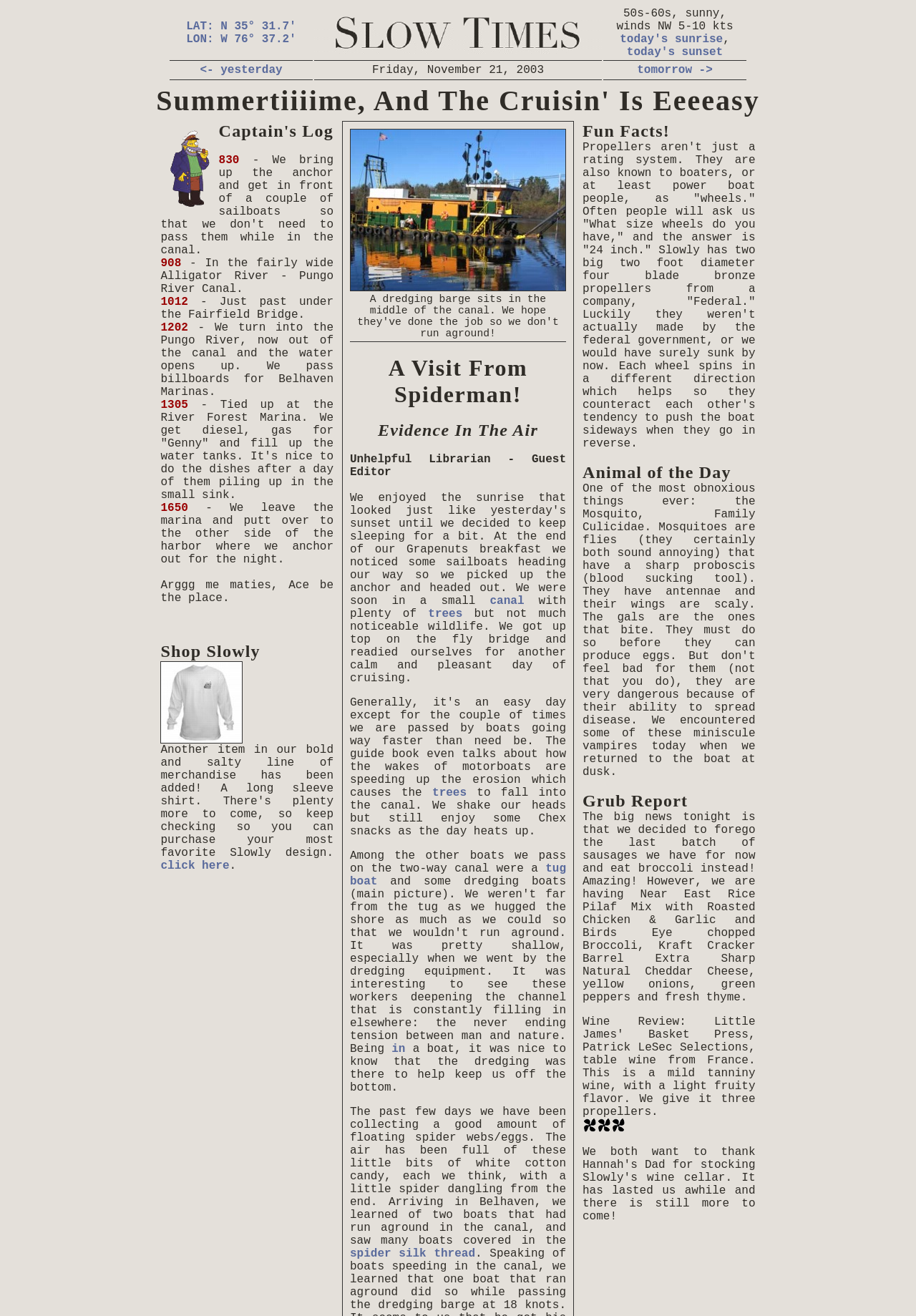What is the current weather condition?
Please provide a detailed answer to the question.

Based on the webpage, I can see that the weather condition is described as '50s-60s, sunny, winds NW 5-10 kts today's sunrise, today's sunset', which indicates that the current weather condition is sunny.